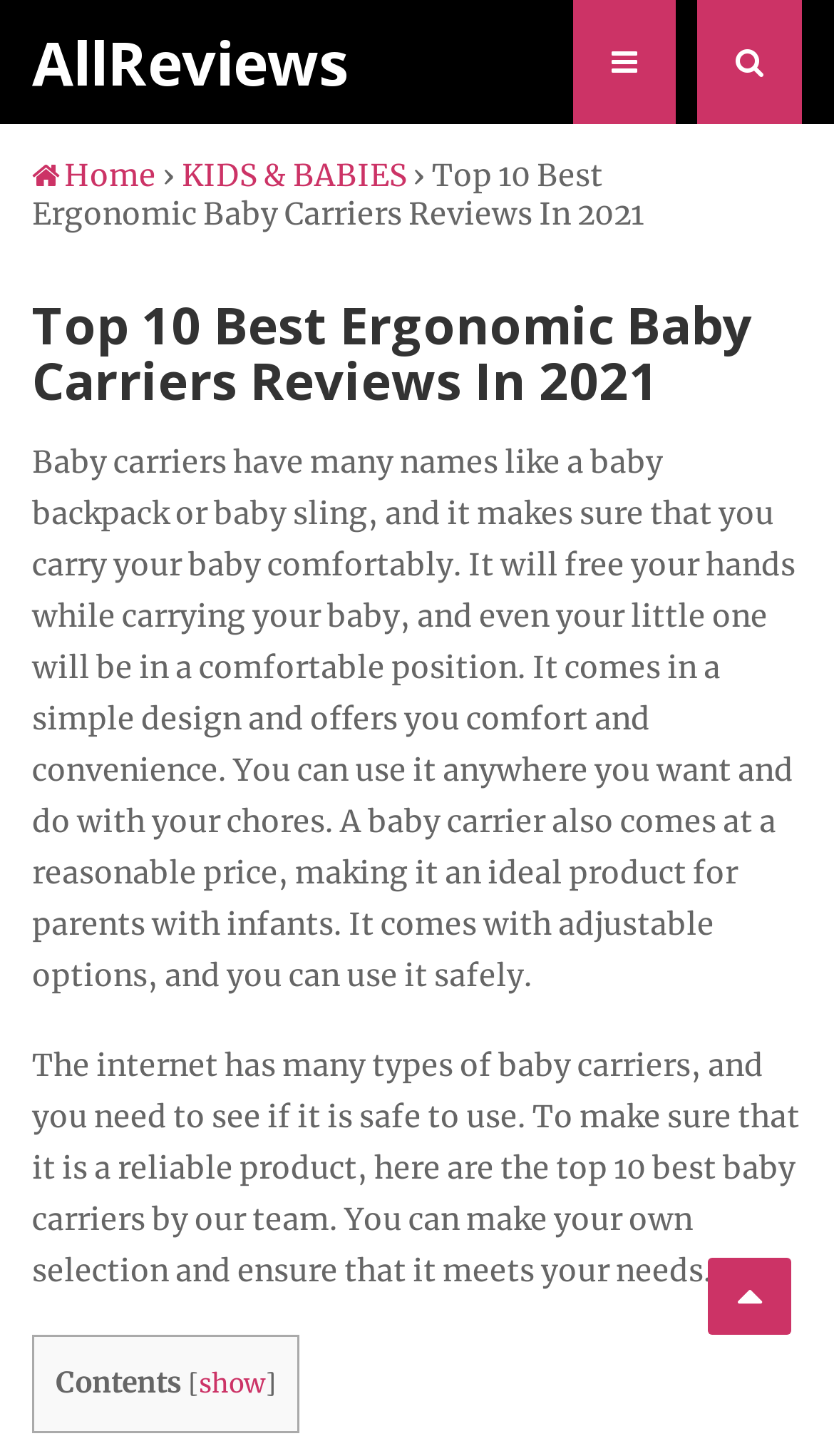Provide a short, one-word or phrase answer to the question below:
What is the format of the webpage content?

List